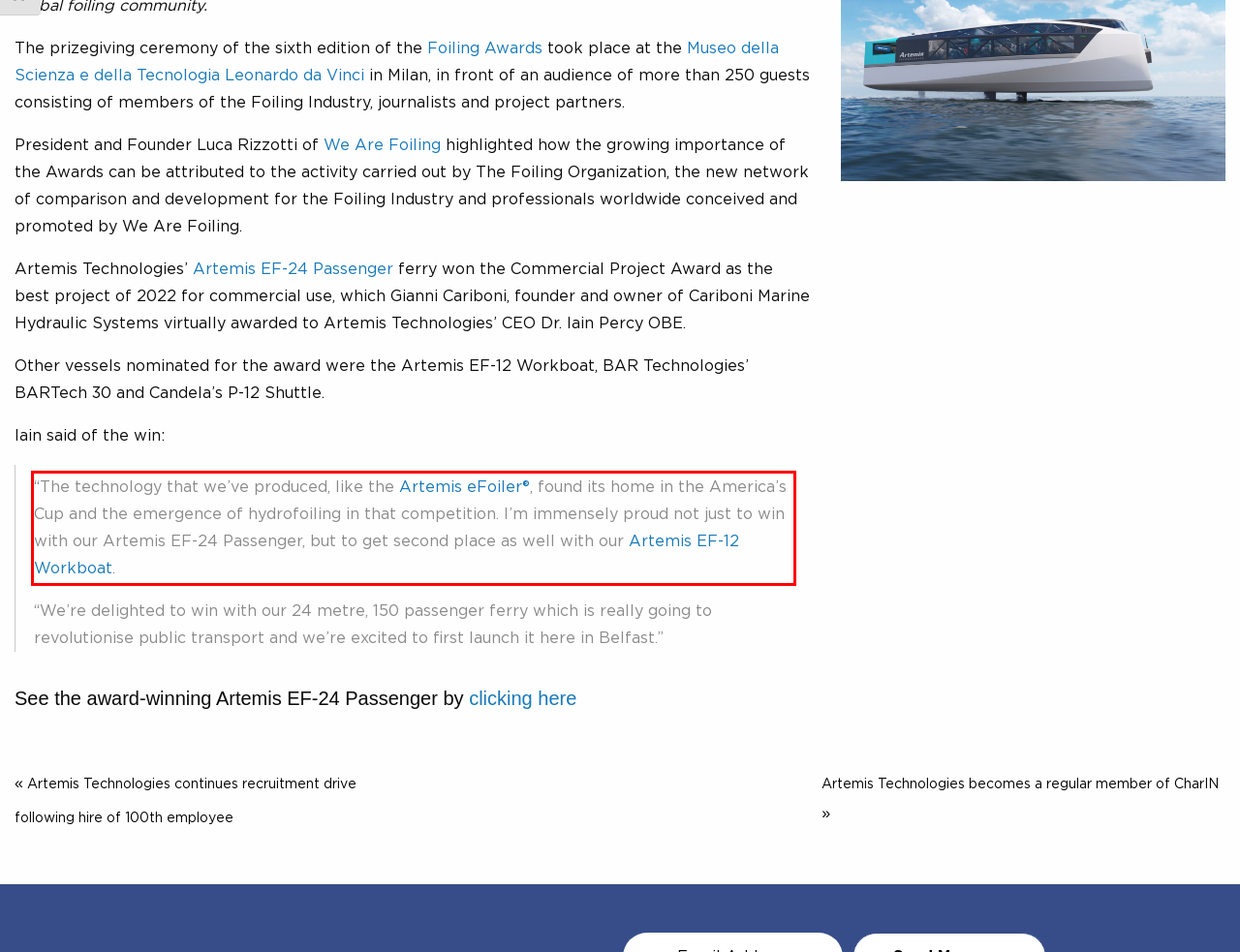Examine the webpage screenshot, find the red bounding box, and extract the text content within this marked area.

“The technology that we’ve produced, like the Artemis eFoiler®, found its home in the America’s Cup and the emergence of hydrofoiling in that competition. I’m immensely proud not just to win with our Artemis EF-24 Passenger, but to get second place as well with our Artemis EF-12 Workboat.